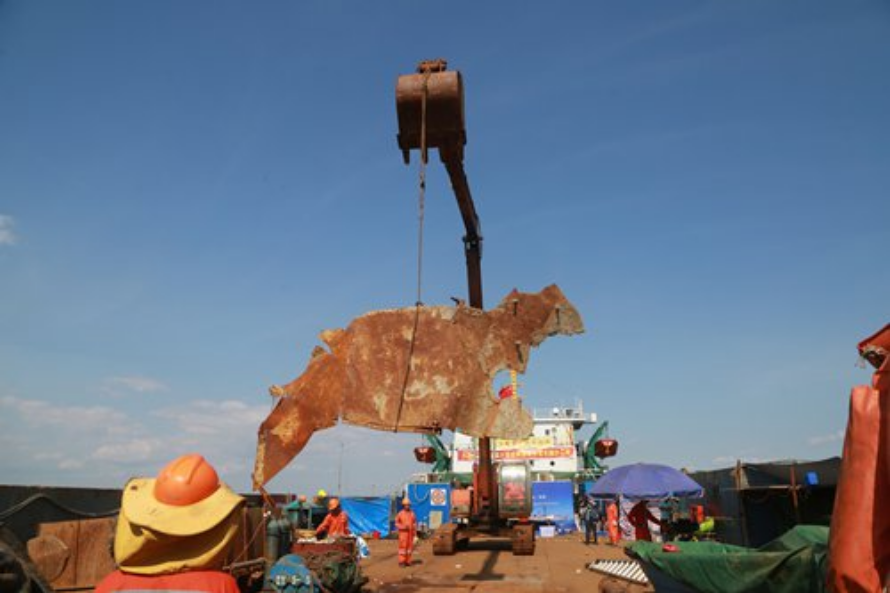Please respond in a single word or phrase: 
What is the color of the sky in the background?

Bright blue